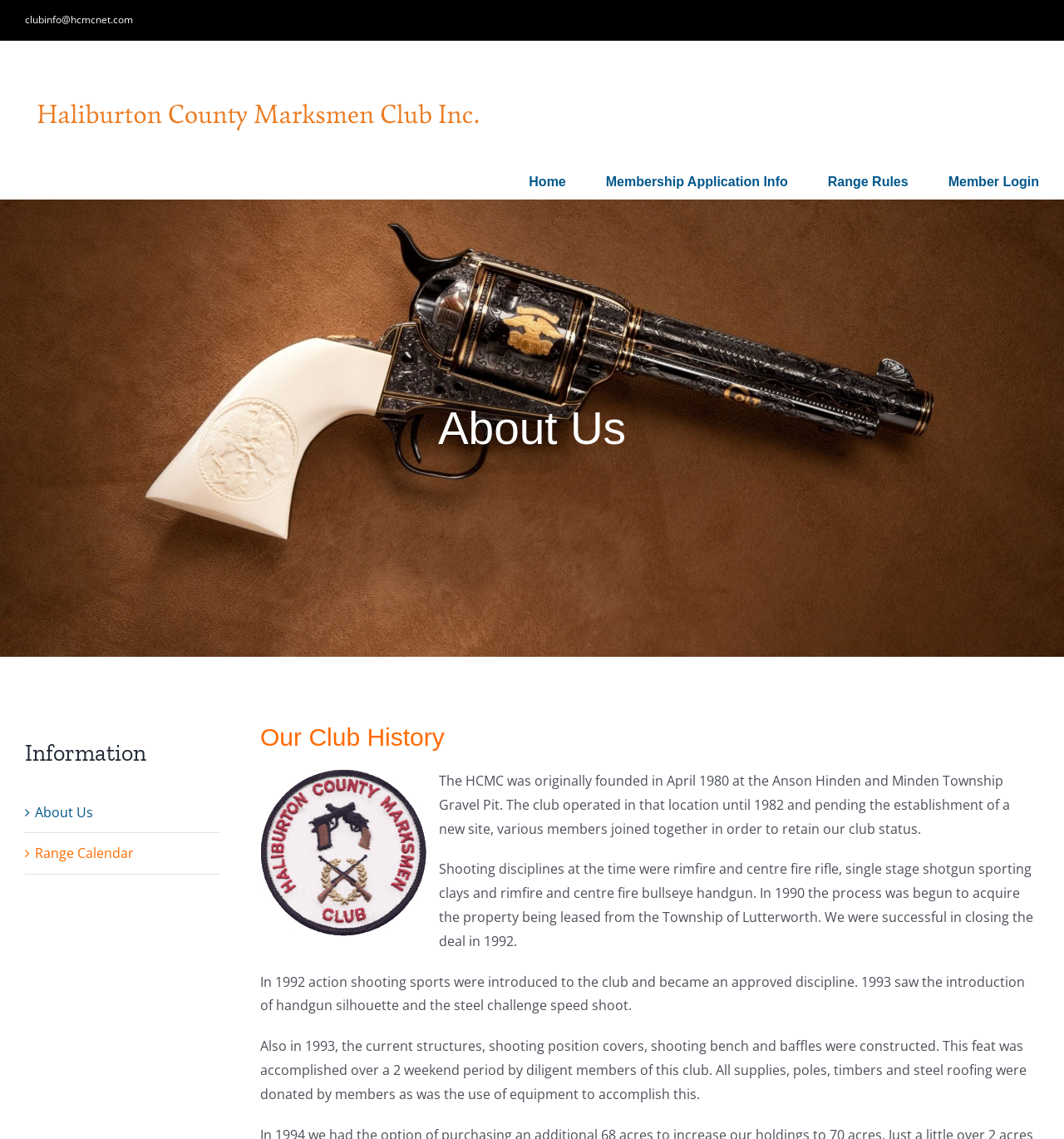Pinpoint the bounding box coordinates of the clickable element needed to complete the instruction: "Go to the 'Membership Application Info' page". The coordinates should be provided as four float numbers between 0 and 1: [left, top, right, bottom].

[0.569, 0.145, 0.74, 0.174]